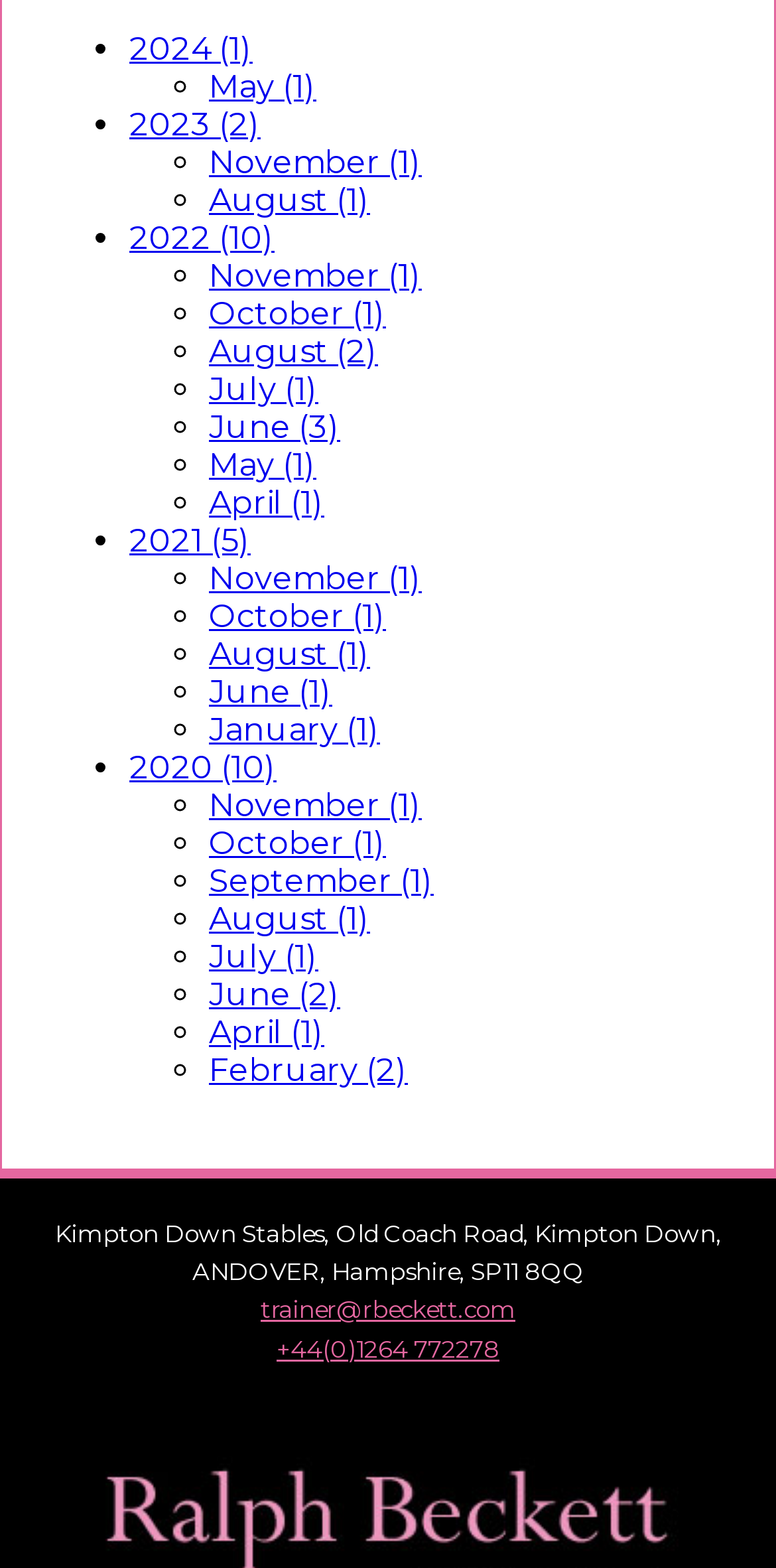Find the bounding box coordinates of the element to click in order to complete the given instruction: "View May."

[0.269, 0.284, 0.408, 0.308]